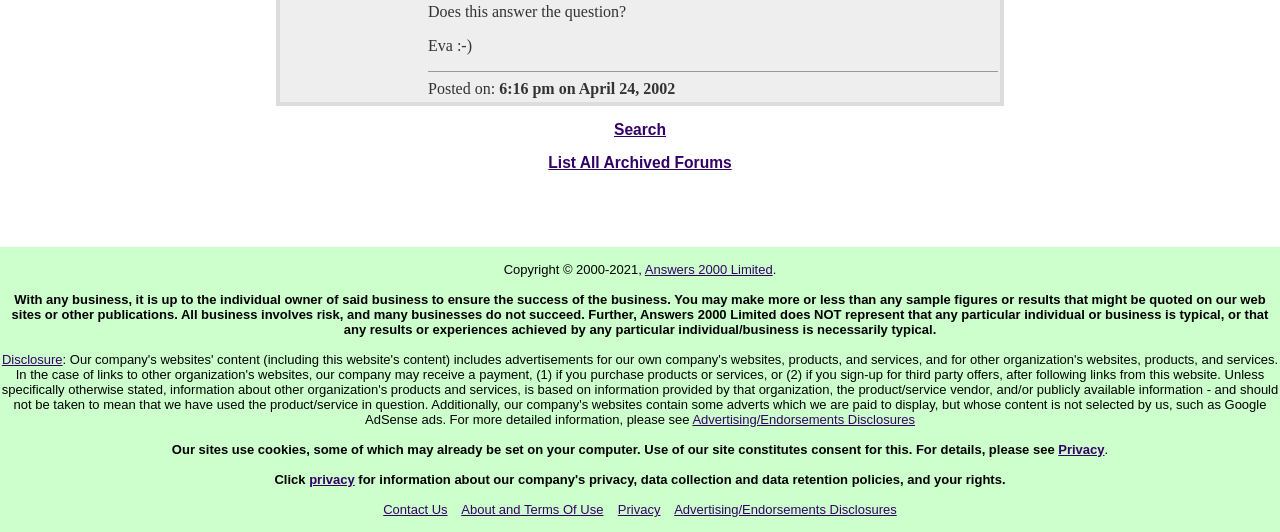Please look at the image and answer the question with a detailed explanation: What is the purpose of the website?

Although the meta description is empty, the website's content suggests that it is a Q&A platform where users can find answers to their questions. The presence of links like 'Search' and 'List All Archived Forums' further supports this conclusion.